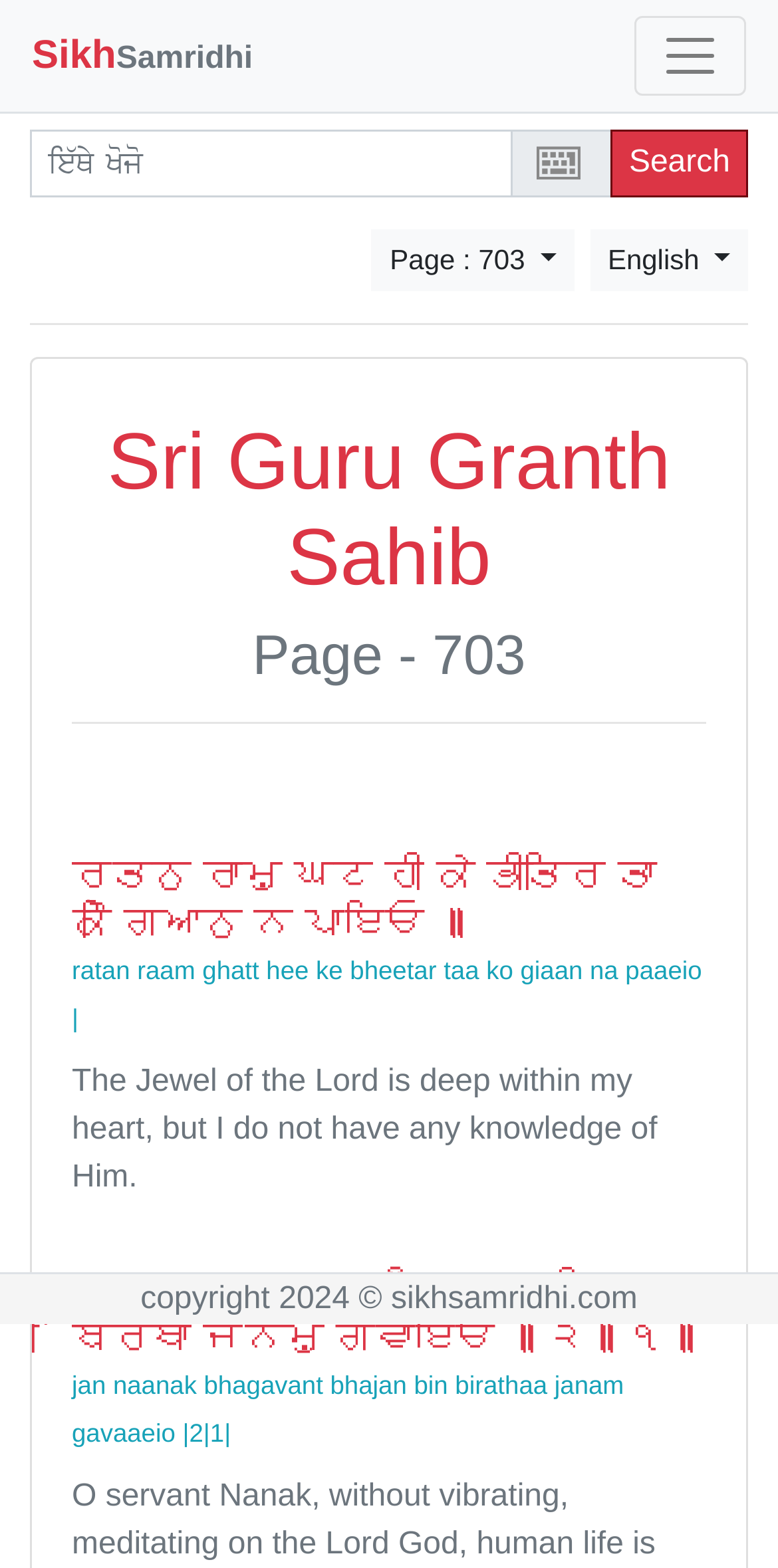Answer the following inquiry with a single word or phrase:
What is the function of the button 'Toggle navigation'?

To expand or collapse the navigation menu